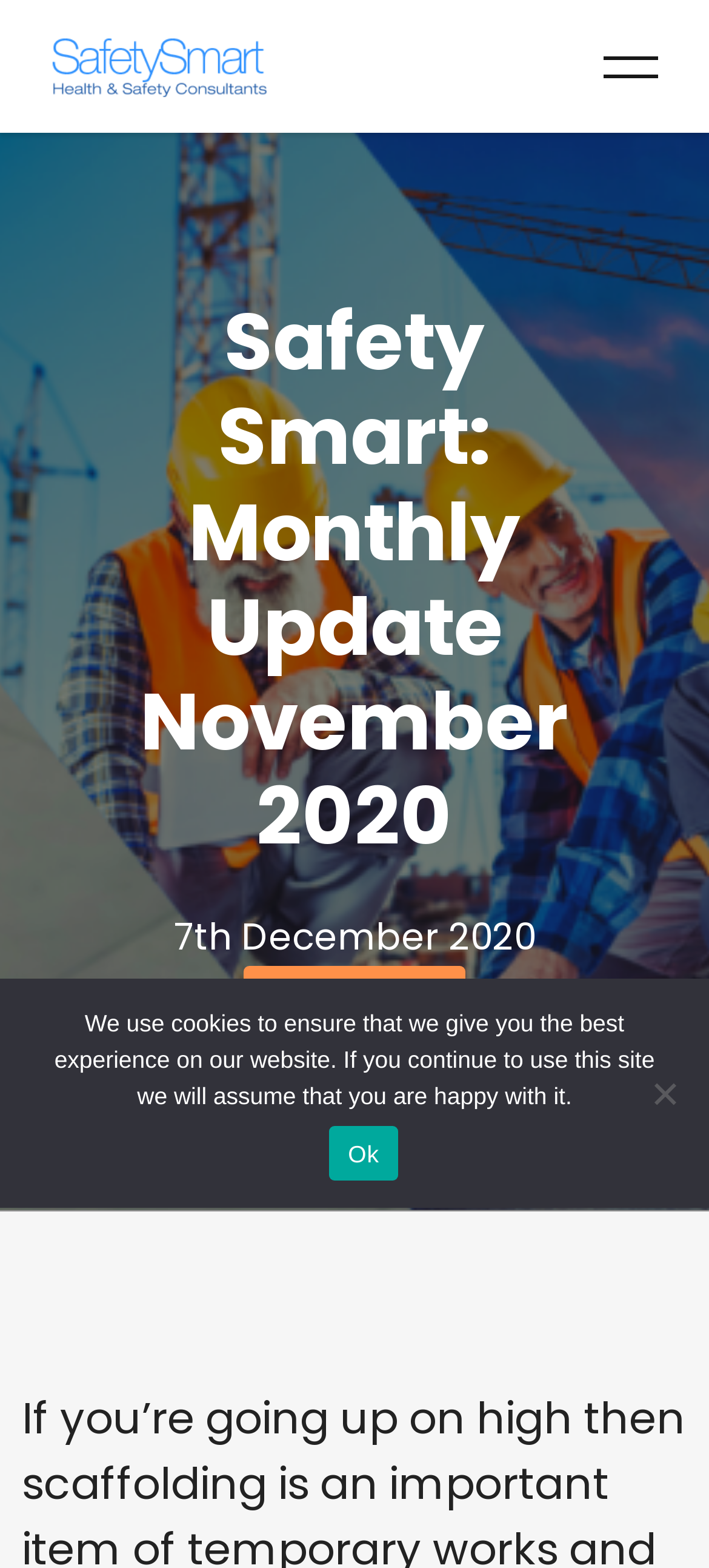Please give a succinct answer to the question in one word or phrase:
What is the logo of Safety Smart?

Safety Smart Logo